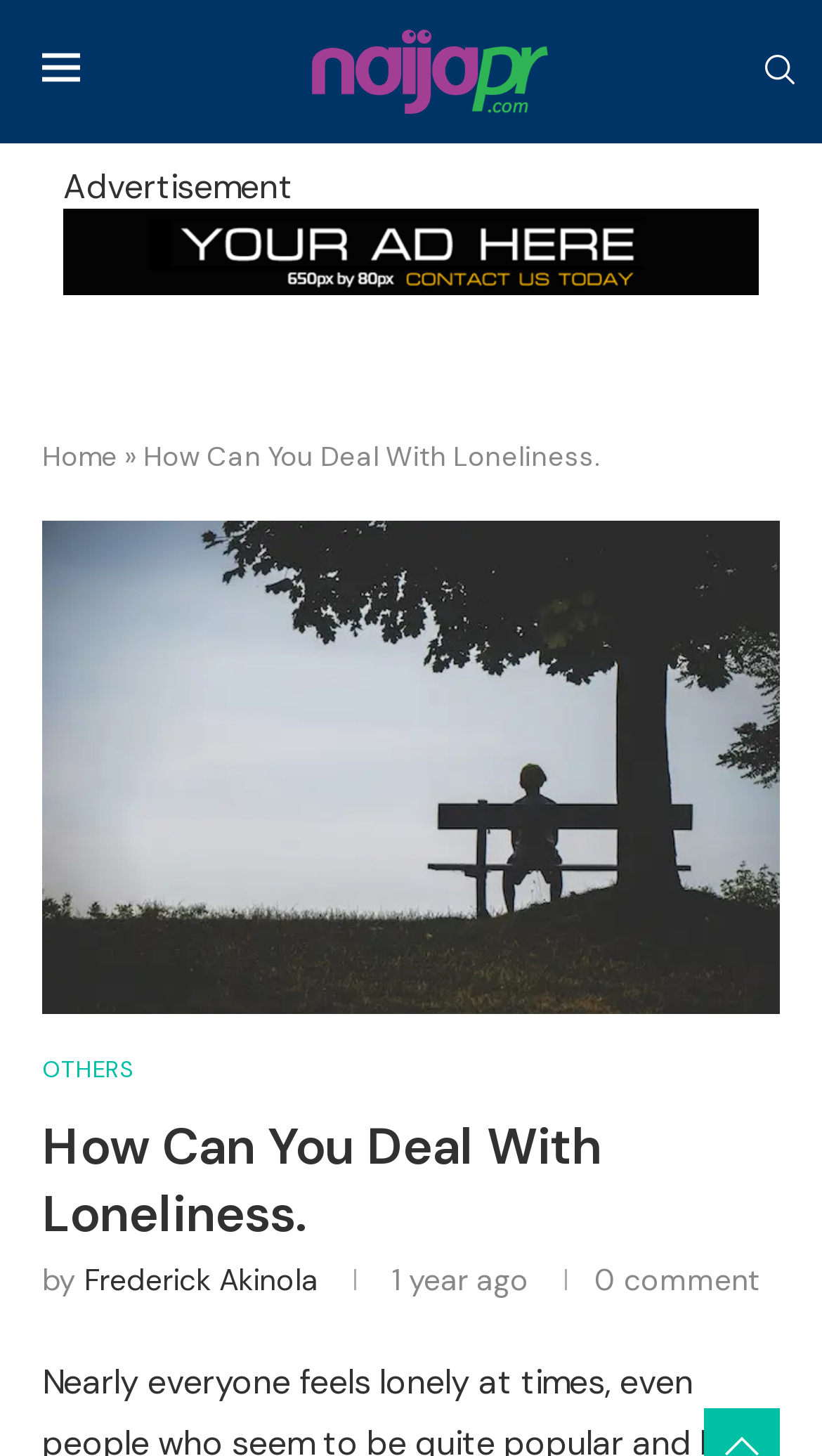Create a detailed summary of all the visual and textual information on the webpage.

The webpage appears to be an article or blog post titled "How Can You Deal With Loneliness" on a website called NaijaPr. At the top left of the page, there is a small image, and next to it, a link to the website's homepage. Below this, there is a search bar at the top right corner of the page.

The main content of the page is divided into sections. The title of the article "How Can You Deal With Loneliness" is displayed prominently in the middle of the page, with a link to the full article below it. The article's author, Frederick Akinola, is credited below the title, along with the time the article was published, which is indicated as "1 year ago".

There are several links and images scattered throughout the page. An advertisement is displayed at the top center of the page, with an image and a link. There is also a link to "OTHERS" at the bottom left of the page. The page has a total of 5 images, 7 links, and 6 blocks of static text.

The meta description provides a brief summary of the article's content, stating that loneliness can have negative side effects, such as making a person vulnerable and causing them to settle for anyone who would accept them as a friend.